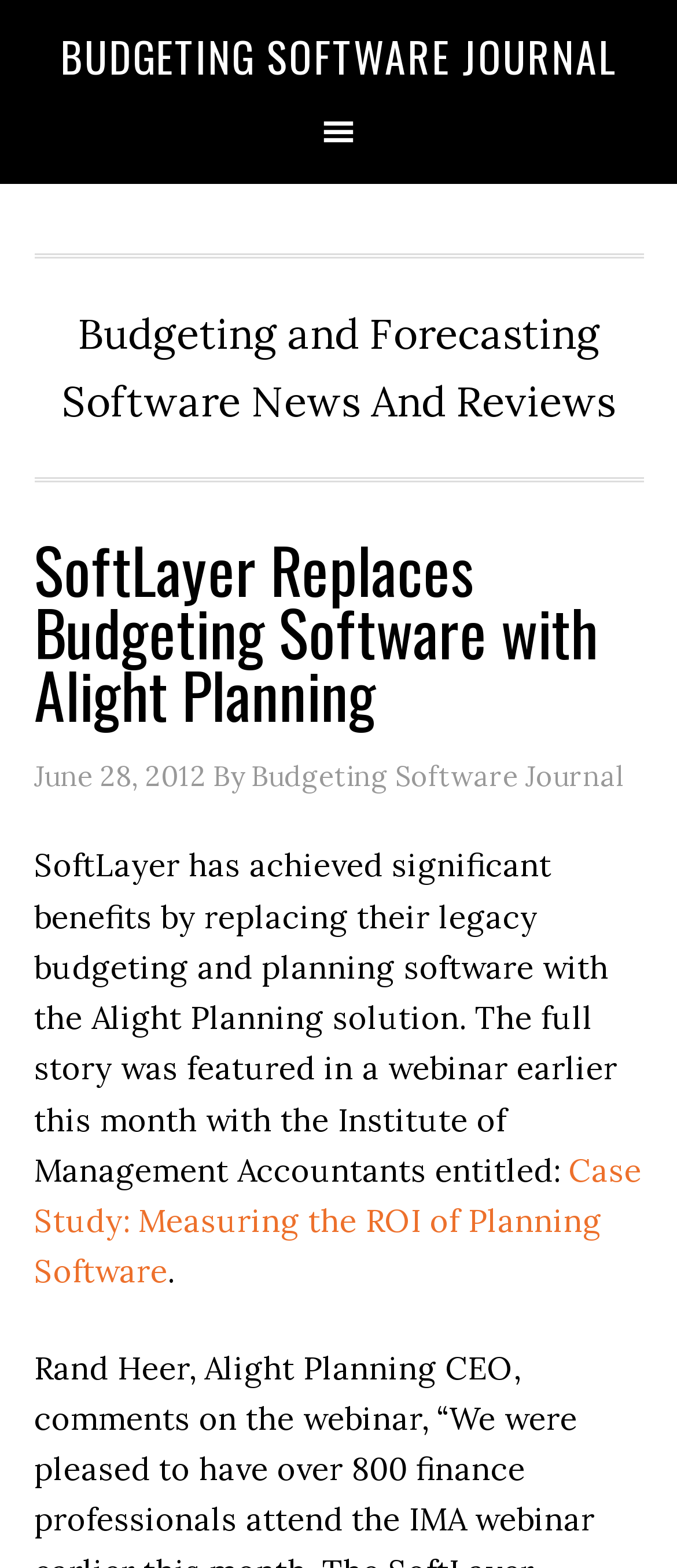What is the topic of the article?
Based on the image, give a one-word or short phrase answer.

Budgeting and Forecasting Software